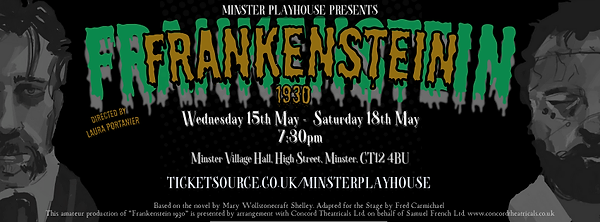Convey all the details present in the image.

The image promotes the play "Frankenstein" presented by Minster Playhouse, featuring a haunting design inspired by the classic horror narrative. The title "FRANKENSTEIN" is displayed in bold, dripping green letters, emphasizing the eerie theme of the production. Below the title, details of the show are provided: performances are scheduled from Wednesday, May 15th to Saturday, May 18th at 7:30 PM, taking place at Minster Village Hall, located on High Street, Minster, CT12 4BU. Directed by Laura Fortnight, this adaptation is based on Mary Wollstonecraft Shelley's famous novel and adapted for the stage by Fred Carnibald. 

Tickets can be purchased through the specified link, ensuring fans of classic horror can secure their seats for this chilling experience. The artwork features a shadowy image of a character, adding to the suspenseful and atmospheric appeal of the promotional material.